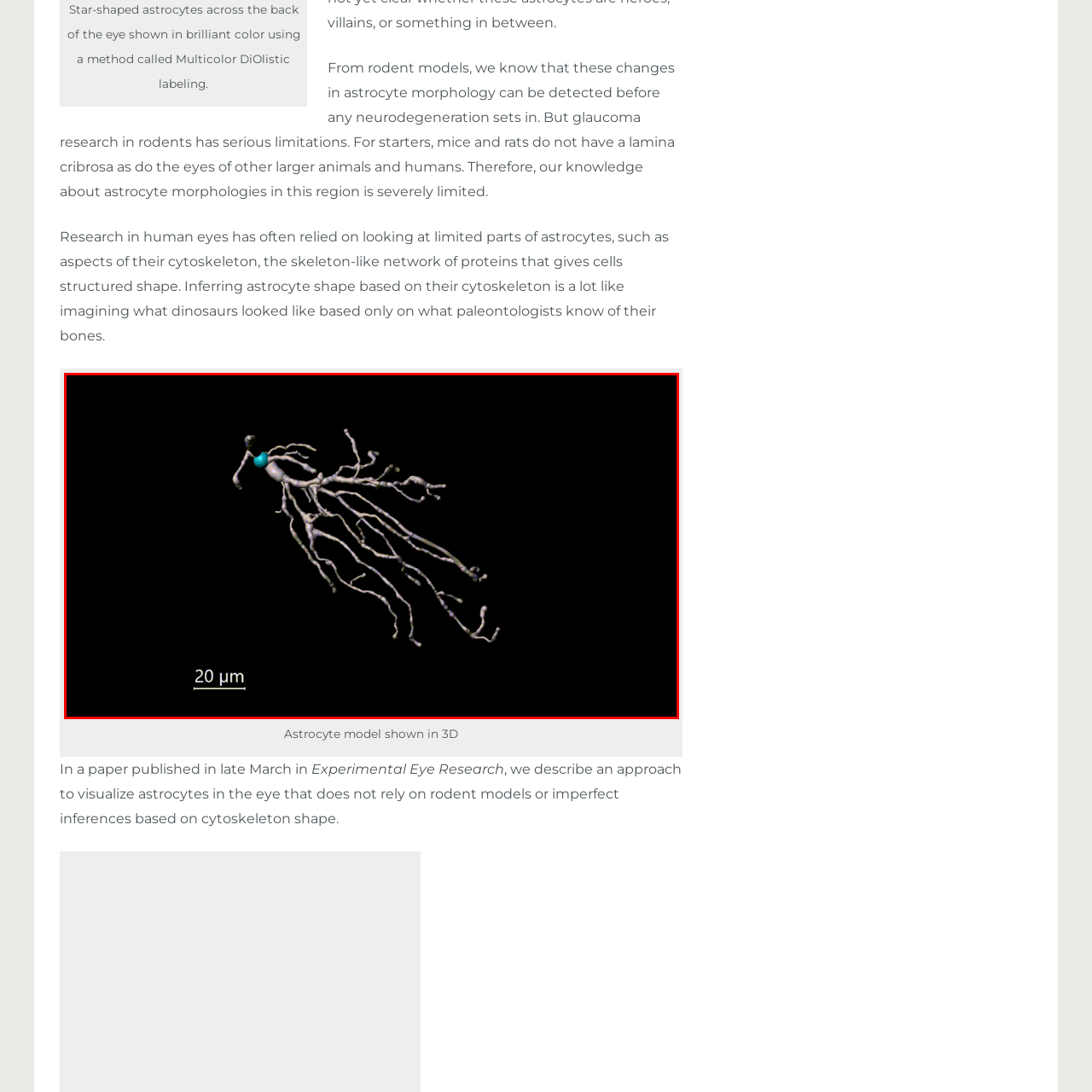Examine the image highlighted by the red boundary, What technique is used to enhance visibility in the image? Provide your answer in a single word or phrase.

DiOlistic labeling